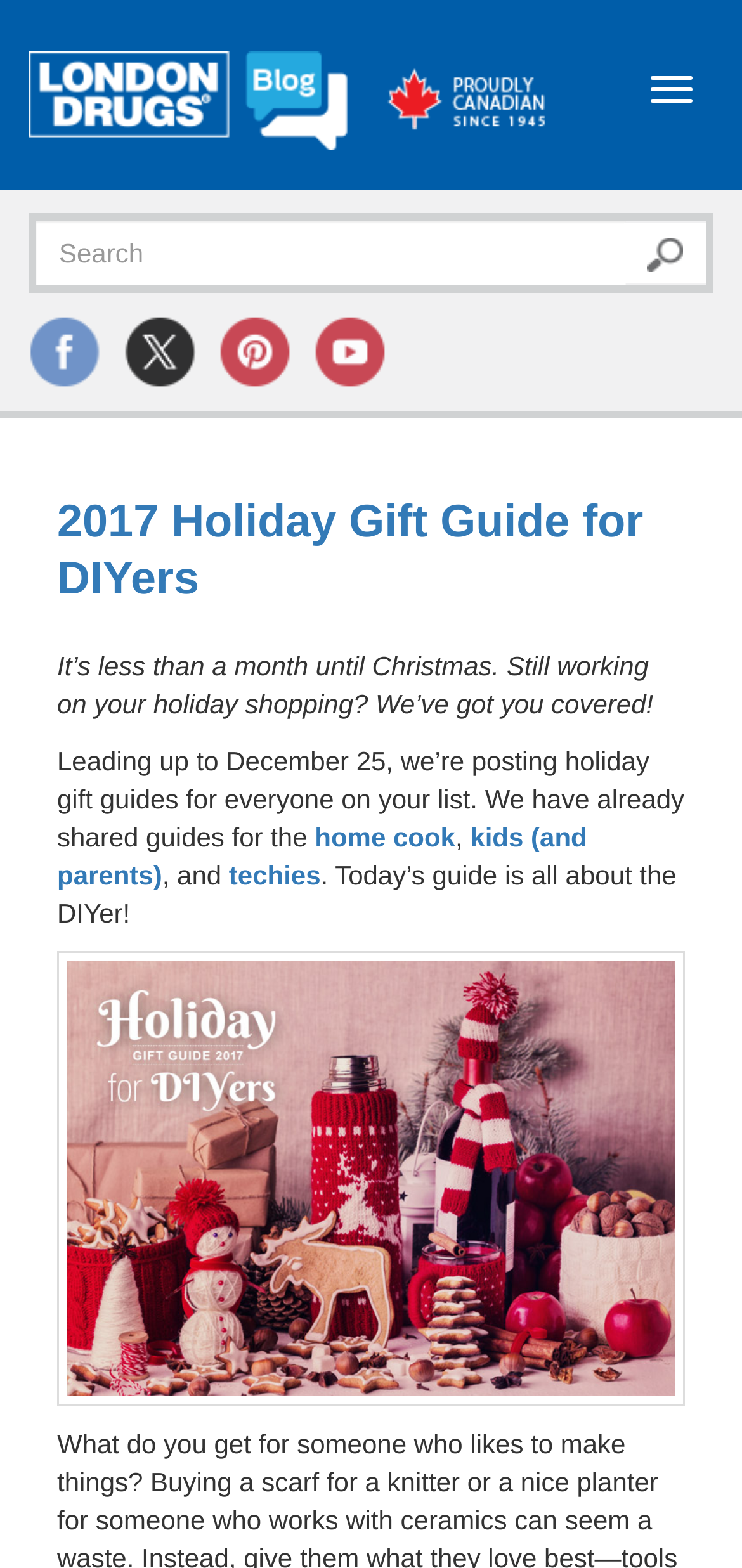Provide the bounding box coordinates of the area you need to click to execute the following instruction: "Search".

[0.049, 0.141, 0.844, 0.182]